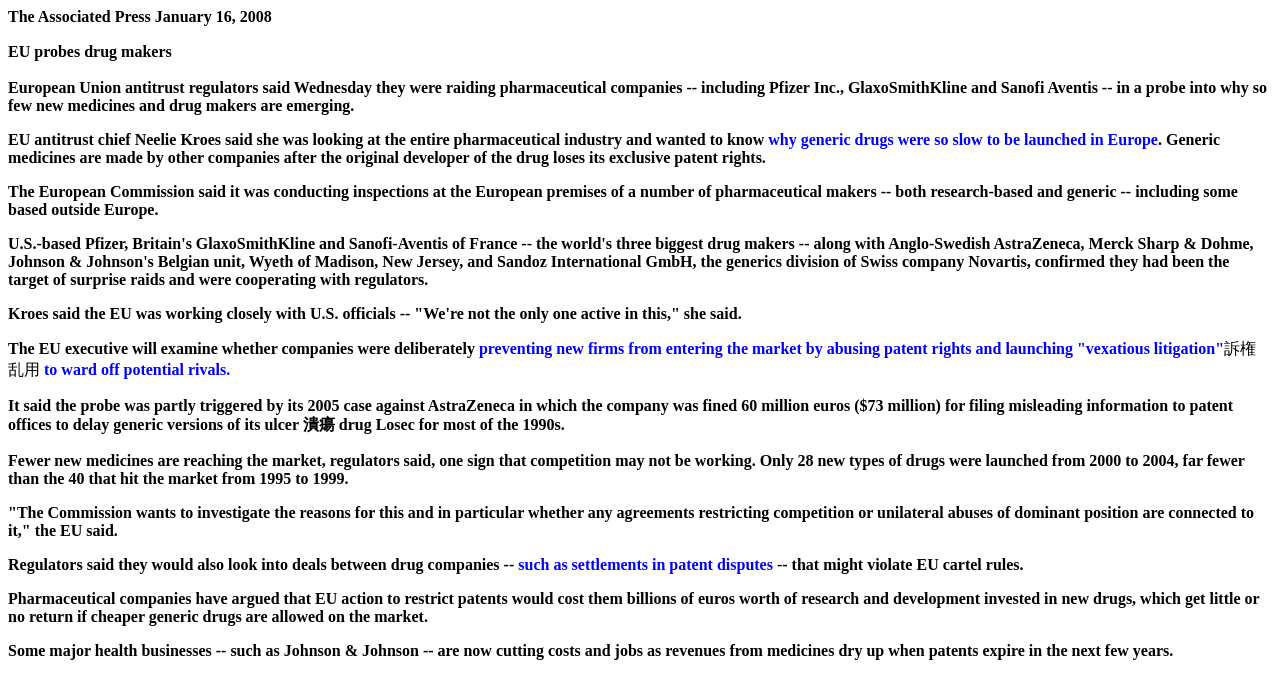What is the name of the ulcer drug mentioned in the article?
From the image, provide a succinct answer in one word or a short phrase.

Losec